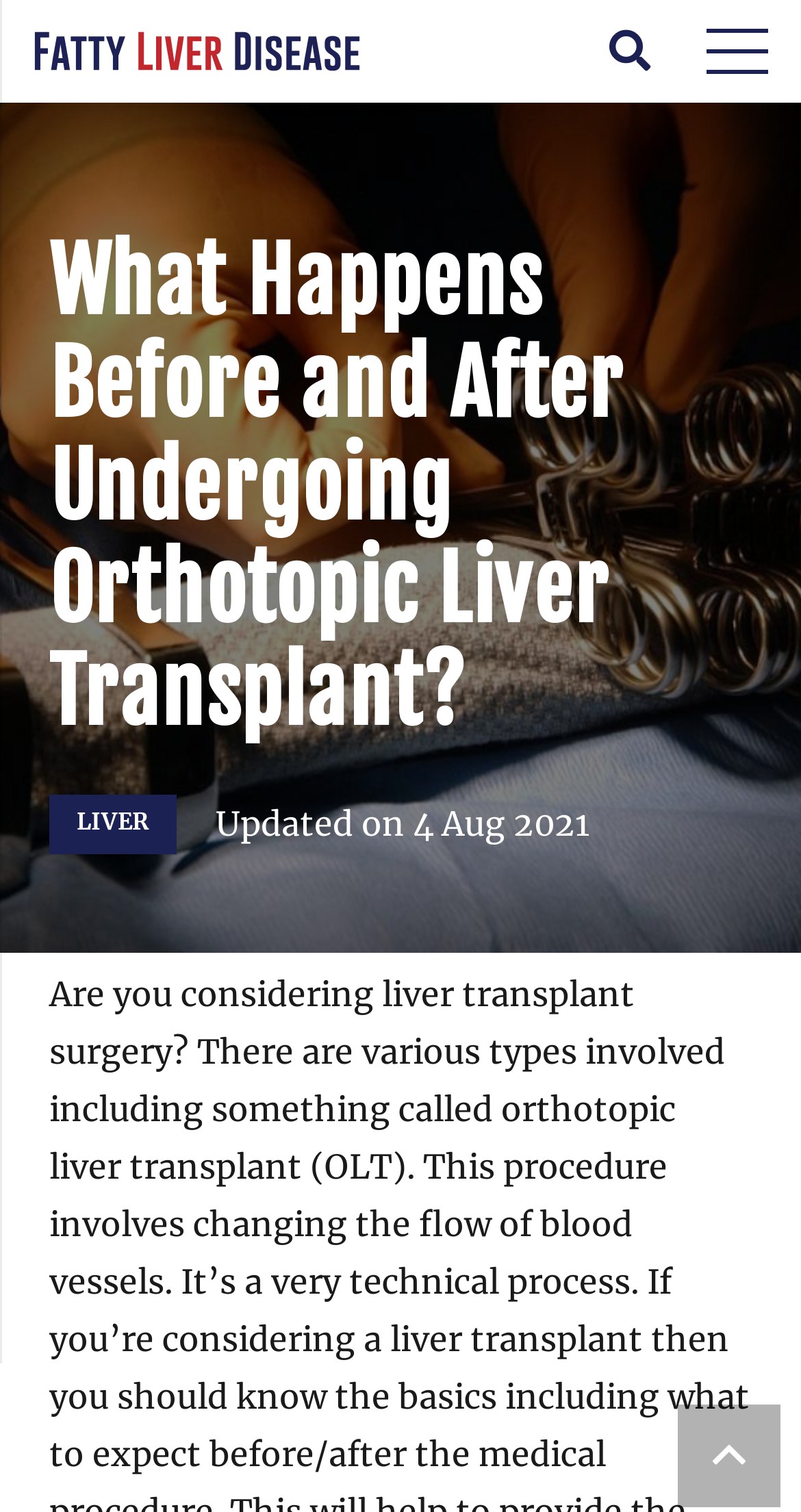What is the main section of the webpage about?
Please answer the question as detailed as possible based on the image.

The main section of the webpage is headed by 'What Happens Before and After Undergoing Orthotopic Liver Transplant?' which suggests that the main content of the webpage is about what to expect before and after undergoing Orthotopic Liver Transplant surgery.